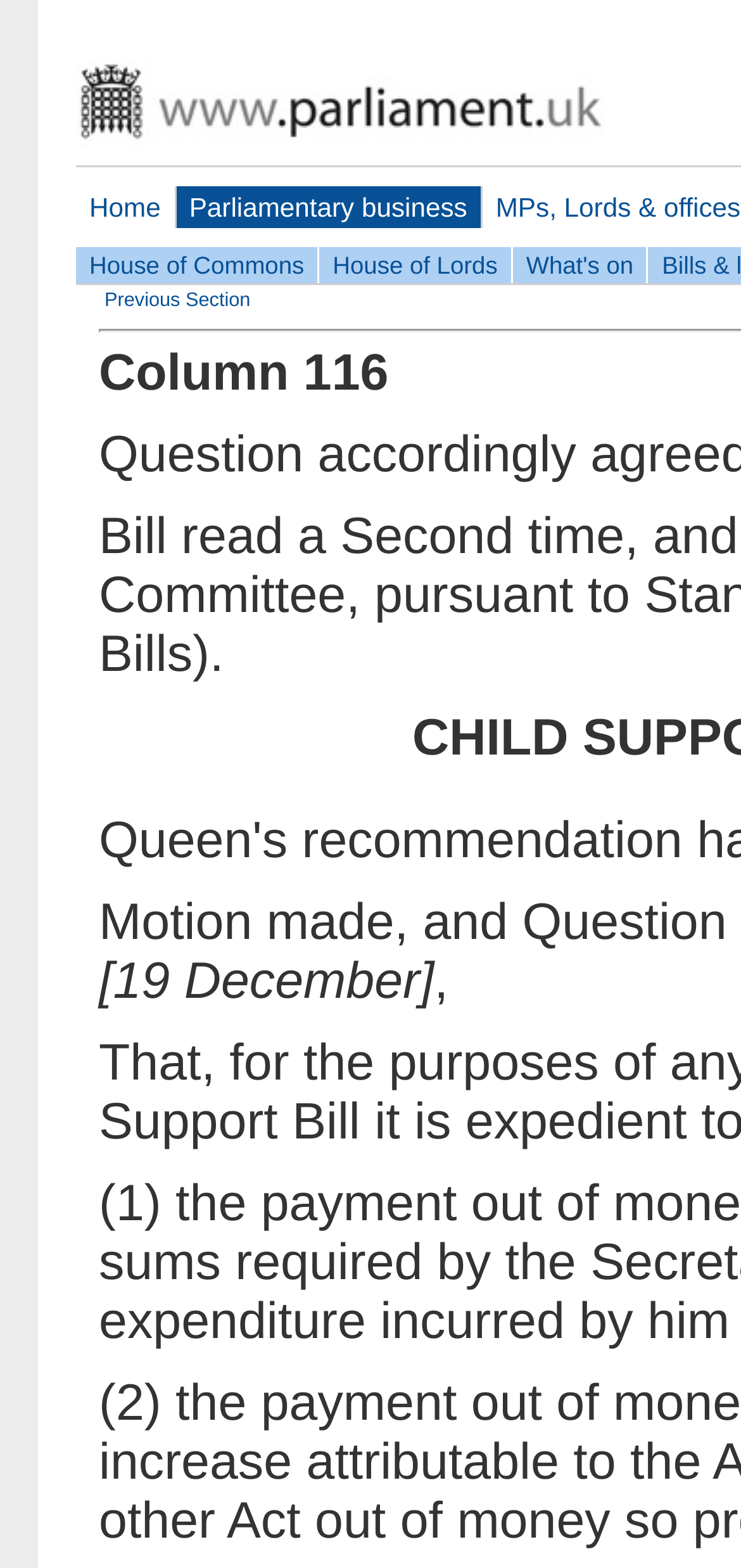Provide the bounding box coordinates of the UI element this sentence describes: "Parliamentary business".

[0.237, 0.119, 0.648, 0.145]